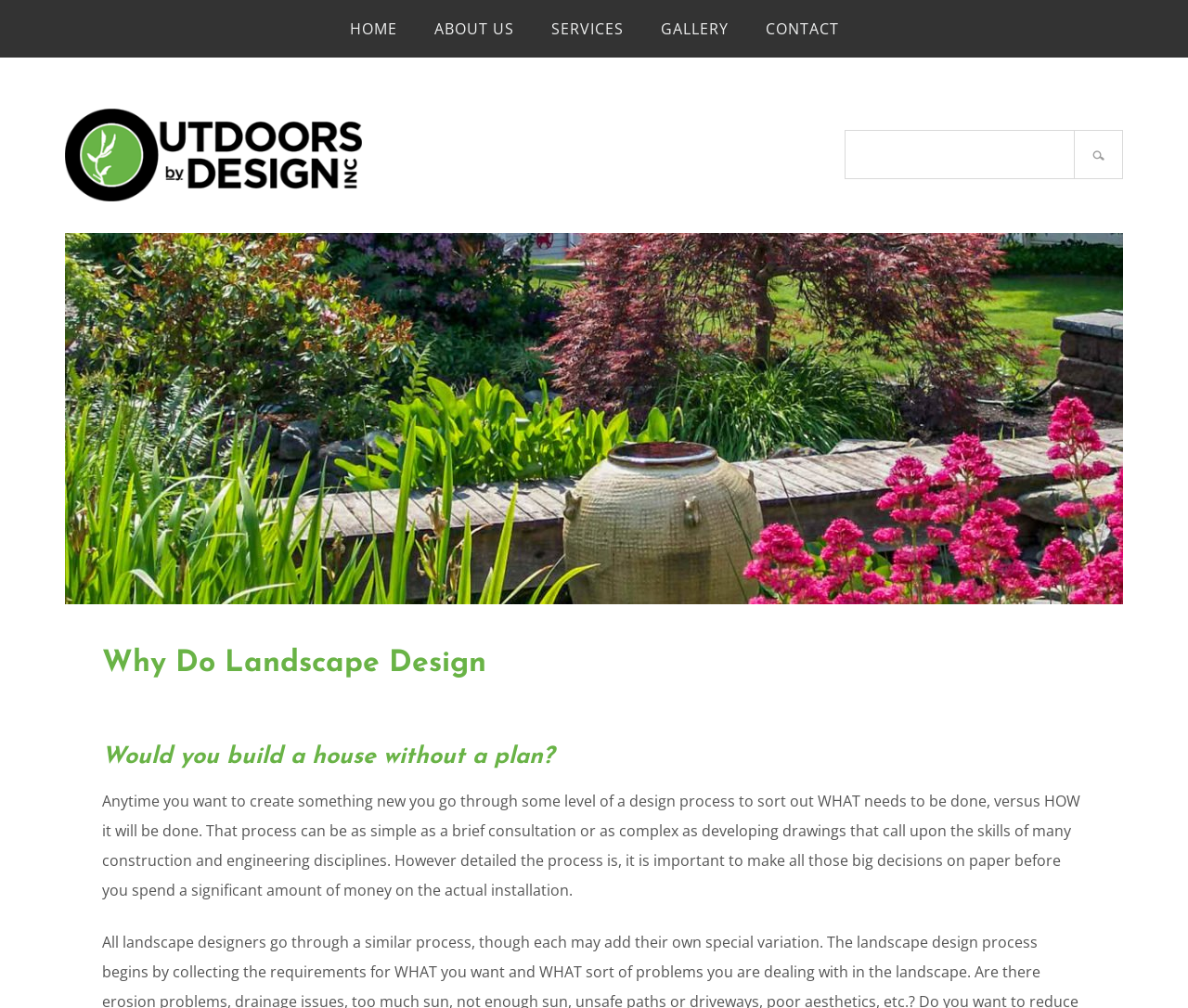What is the company name?
Based on the image content, provide your answer in one word or a short phrase.

Outdoors By Design